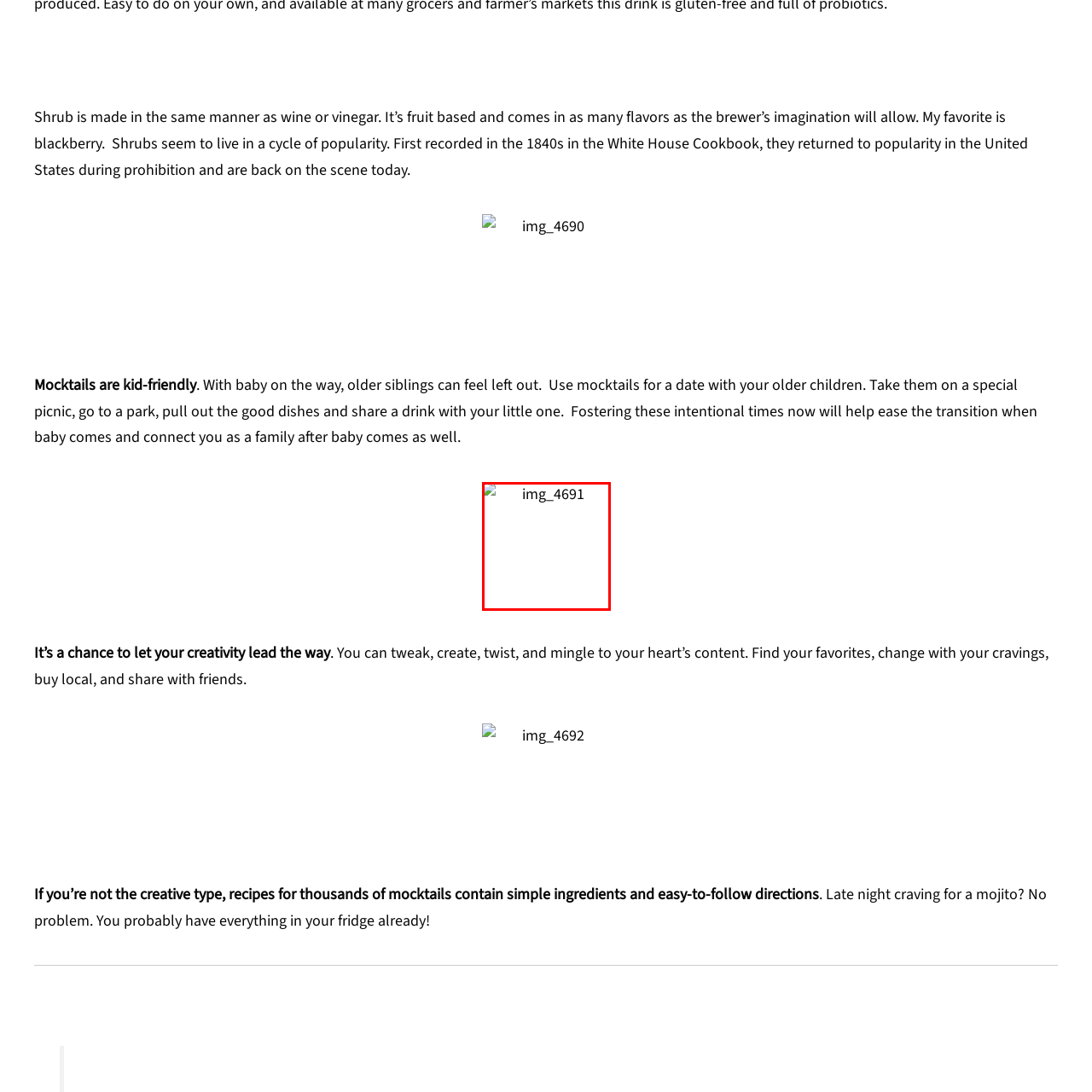Analyze the image encased in the red boundary, Why is it important to include older siblings in family events?
 Respond using a single word or phrase.

To make them feel included